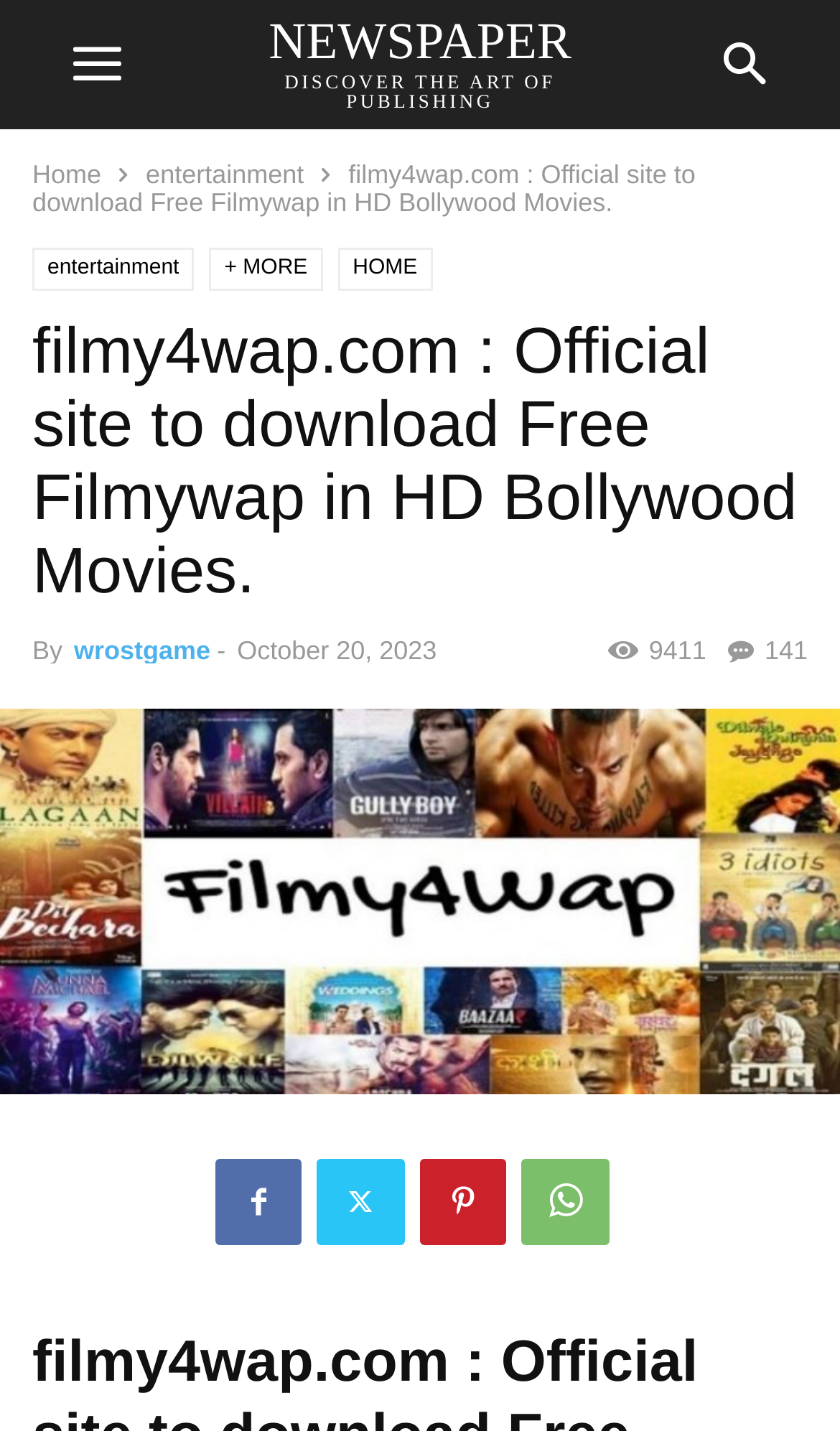Using the element description: "+ MORE", determine the bounding box coordinates for the specified UI element. The coordinates should be four float numbers between 0 and 1, [left, top, right, bottom].

[0.249, 0.173, 0.384, 0.203]